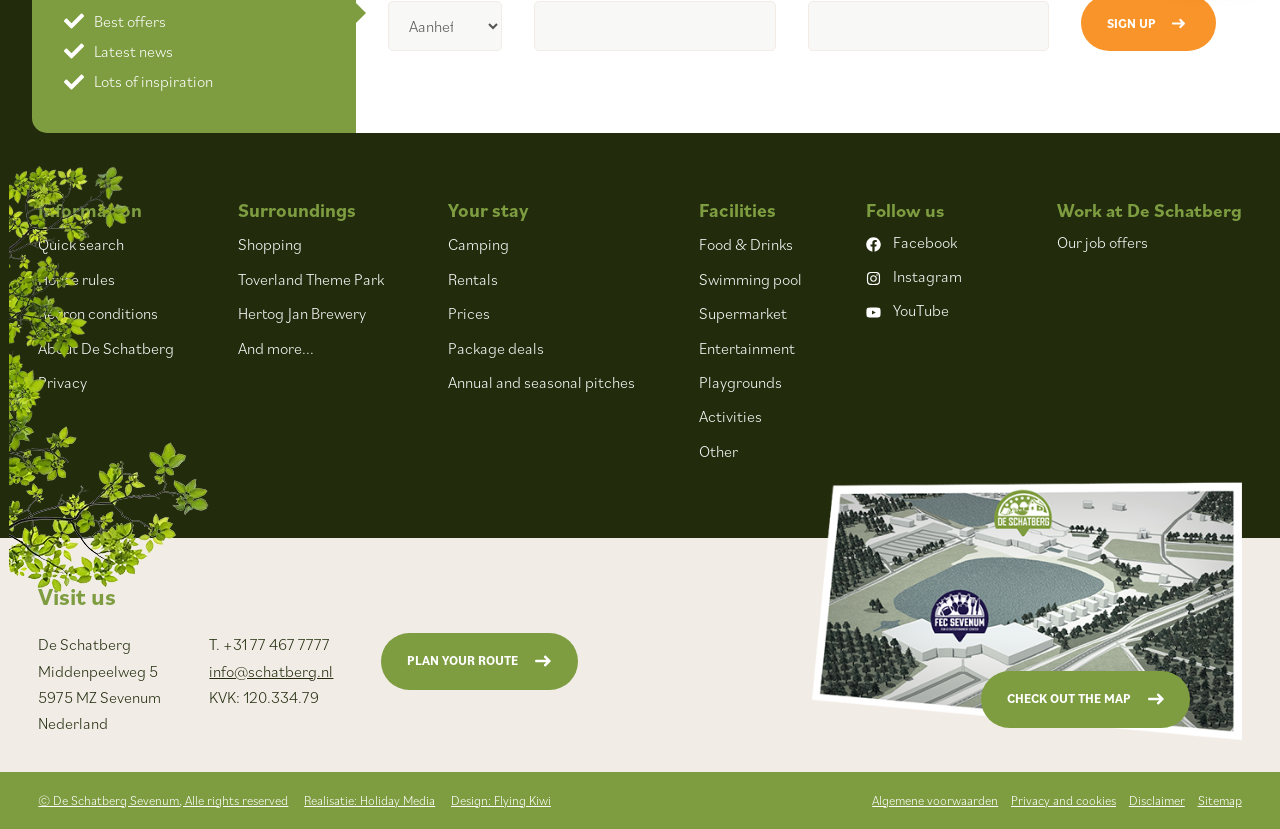Please find the bounding box coordinates of the element that needs to be clicked to perform the following instruction: "Click on the 'SIGN UP' button". The bounding box coordinates should be four float numbers between 0 and 1, represented as [left, top, right, bottom].

[0.865, 0.018, 0.903, 0.038]